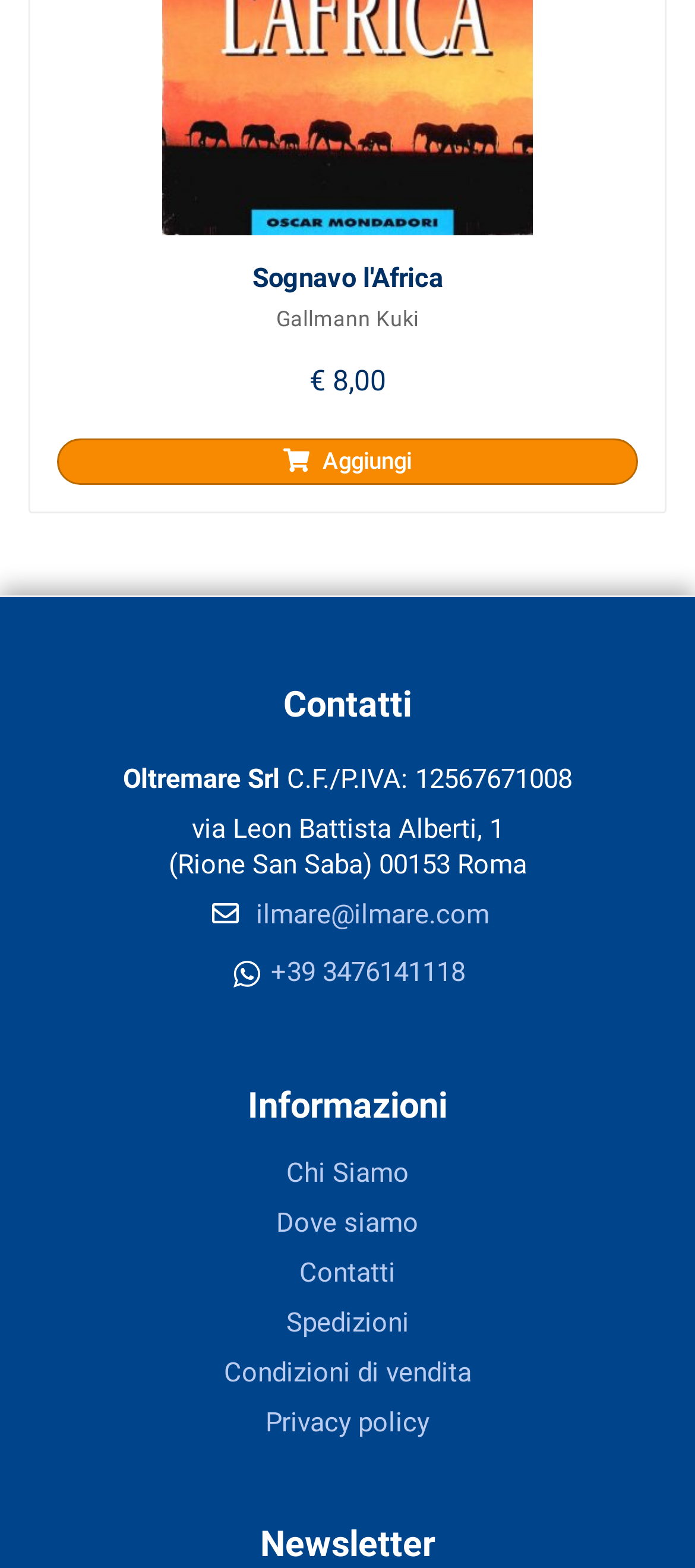Could you highlight the region that needs to be clicked to execute the instruction: "Explore related topic on gas"?

None